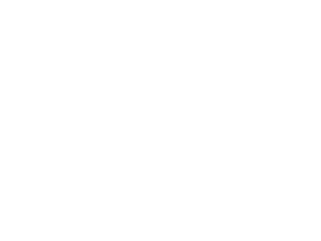What is the purpose of the 'add to cart' option?
Please describe in detail the information shown in the image to answer the question.

The presence of the 'add to cart' option suggests that the website has an e-commerce functionality, allowing customers to easily purchase the product, likely for electronic repair services or replacements.